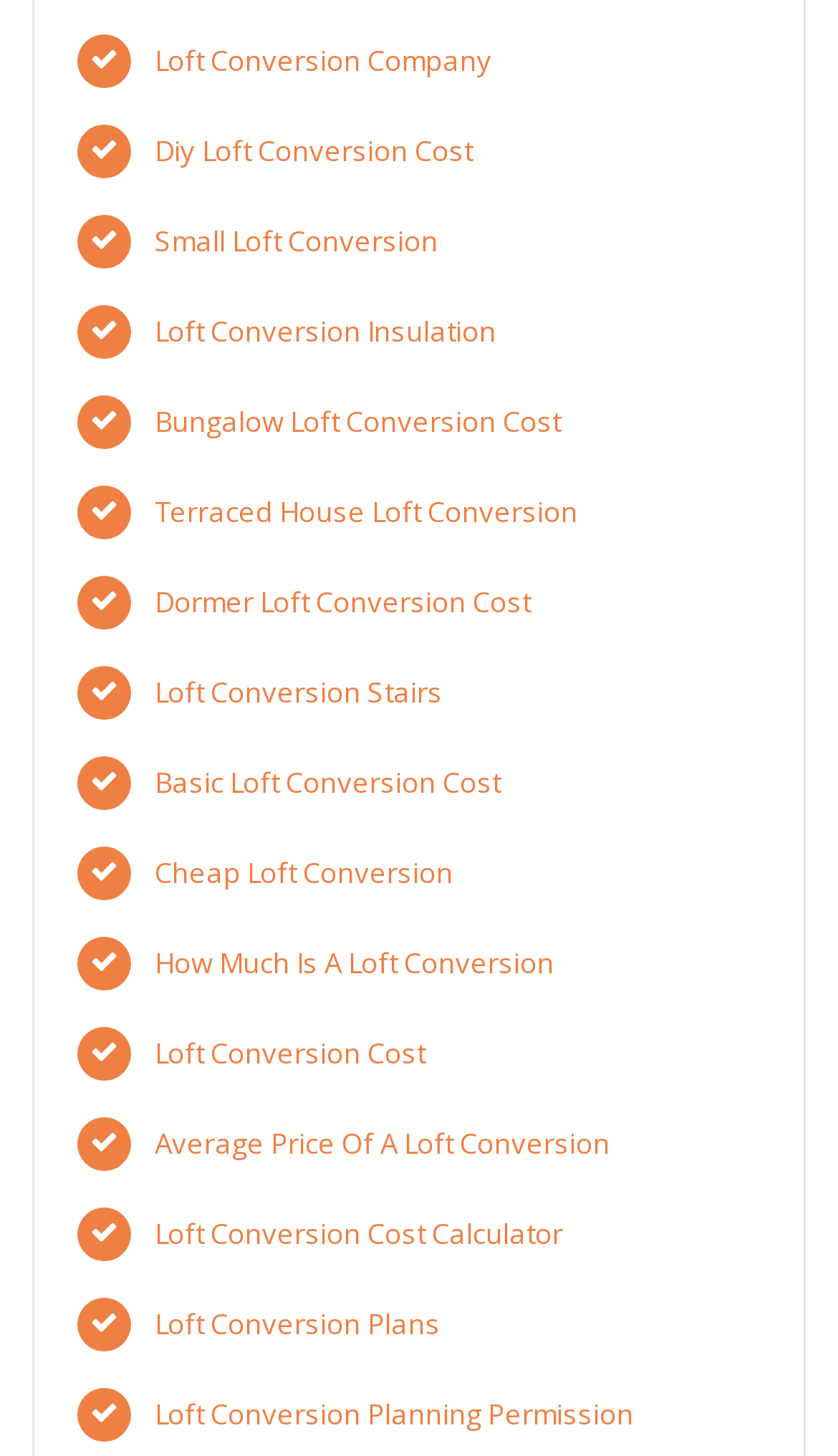Show the bounding box coordinates for the element that needs to be clicked to execute the following instruction: "Learn about loft conversion company". Provide the coordinates in the form of four float numbers between 0 and 1, i.e., [left, top, right, bottom].

[0.185, 0.028, 0.587, 0.054]